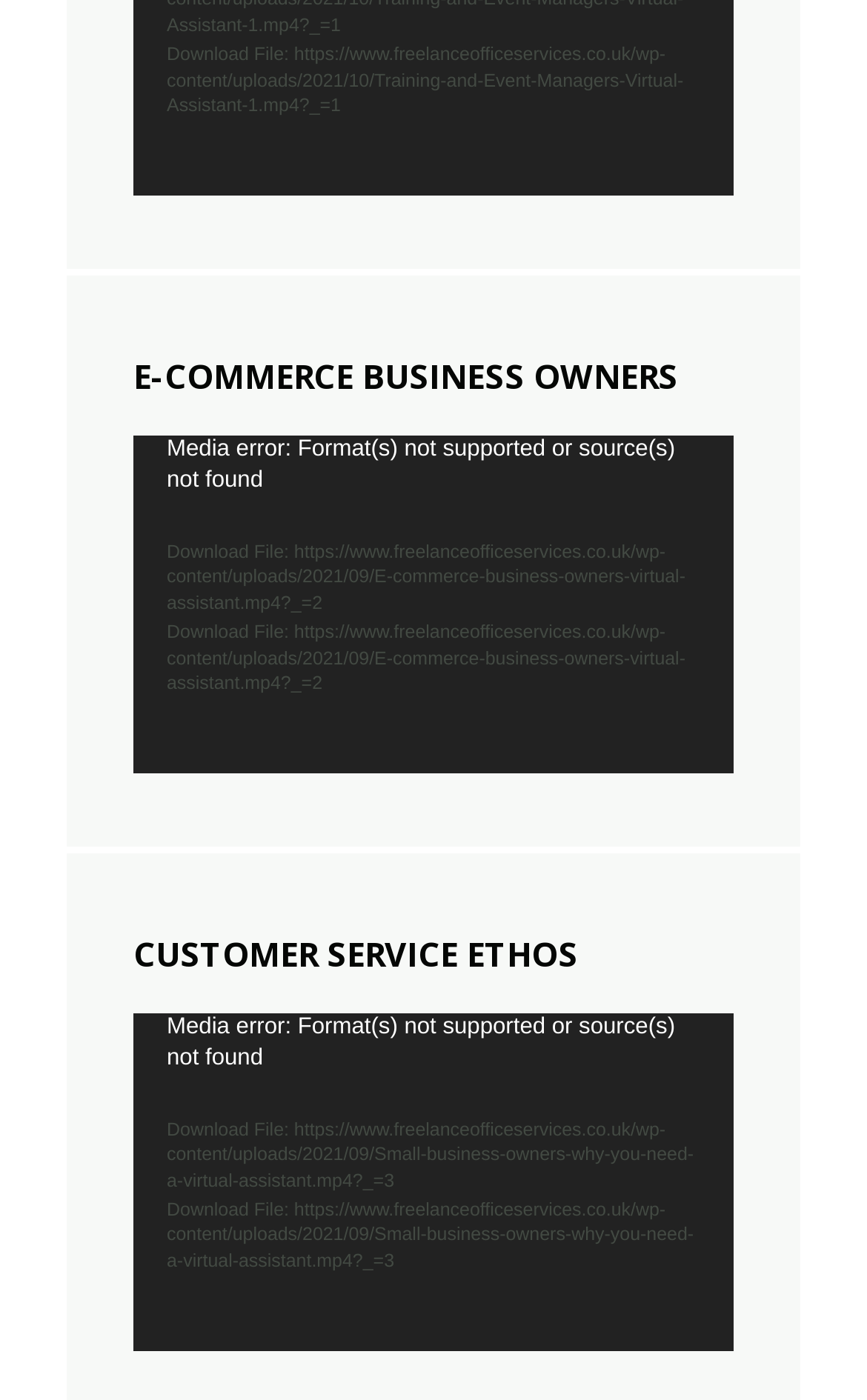What is the text on the timer in the first video player?
Use the image to answer the question with a single word or phrase.

00:00